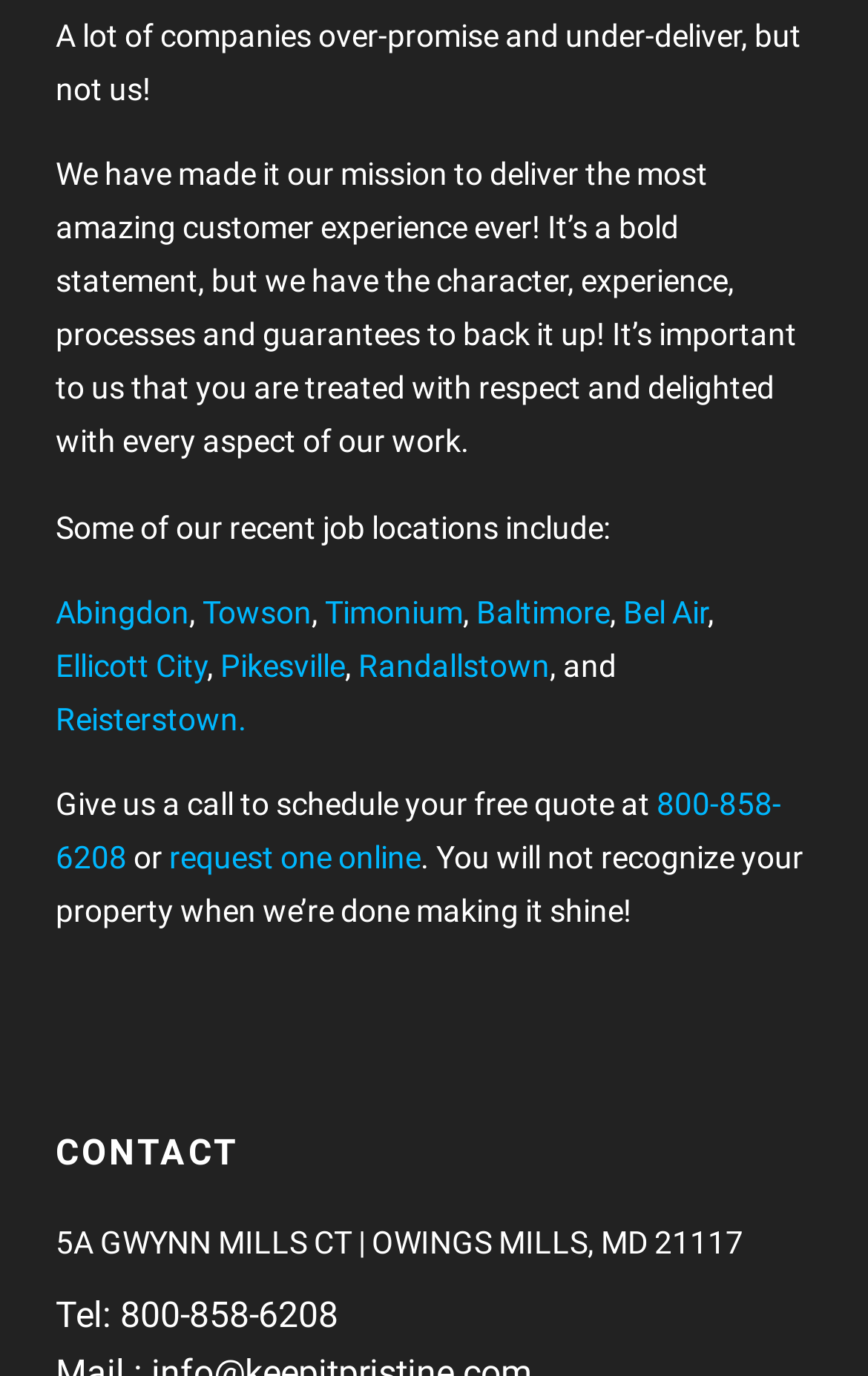Can you show the bounding box coordinates of the region to click on to complete the task described in the instruction: "Search for something"?

None